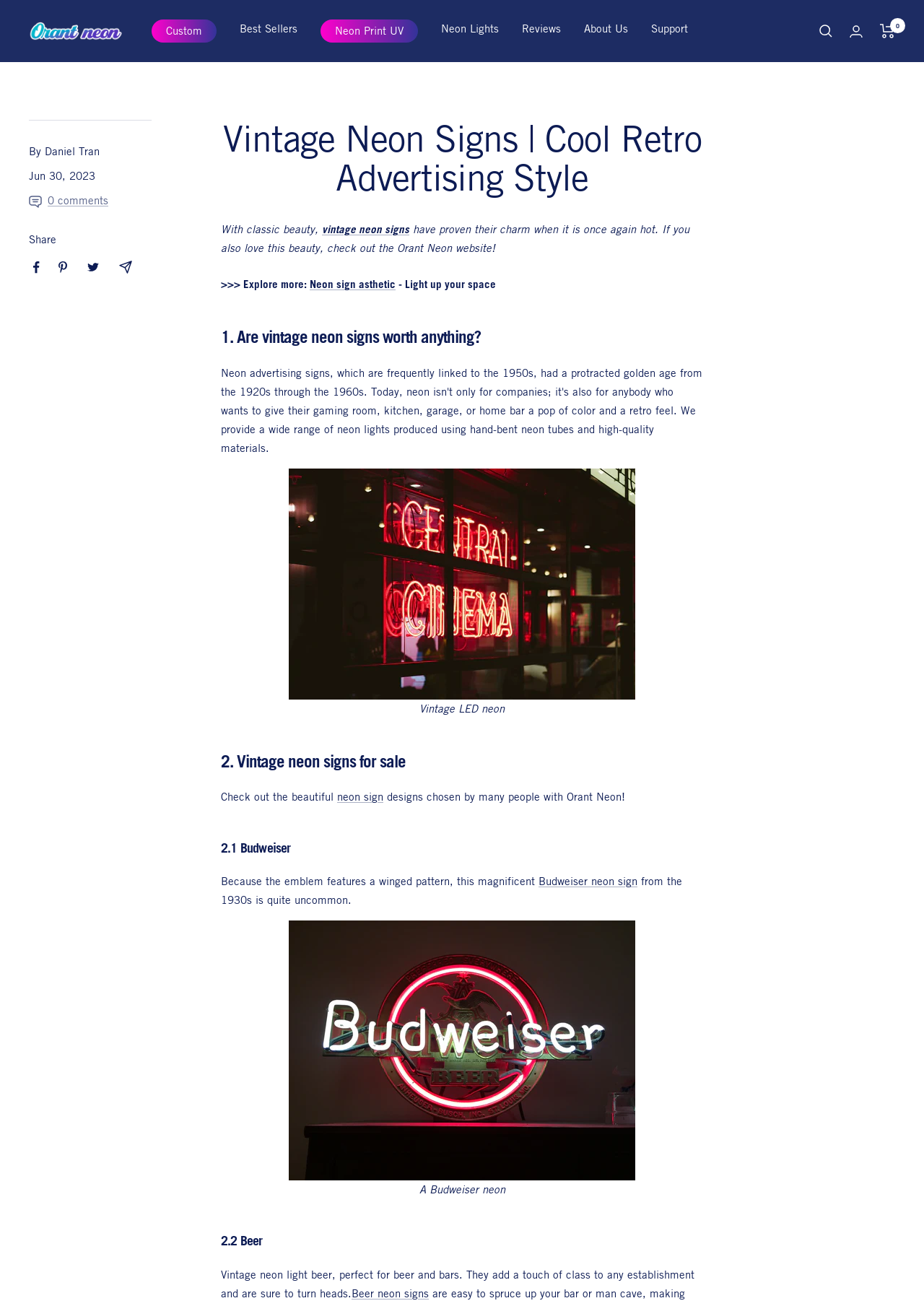By analyzing the image, answer the following question with a detailed response: What is the theme of the neon signs being discussed?

The heading 'Vintage Neon Signs | Cool Retro Advertising Style' and the mention of 'retro advertising style' in the text suggest that the theme of the neon signs being discussed is retro advertising.